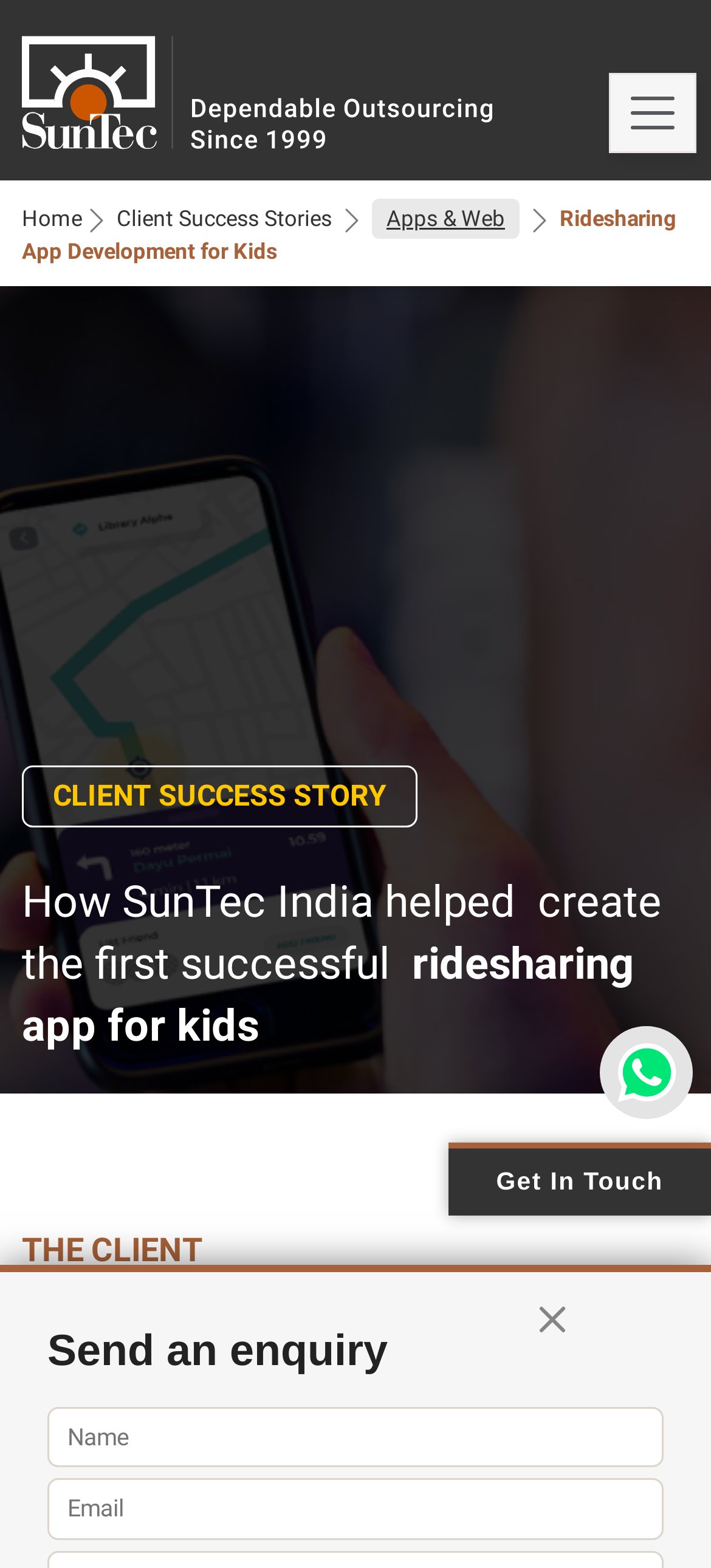Answer the following in one word or a short phrase: 
What is the call-to-action text above the enquiry form?

Get In Touch